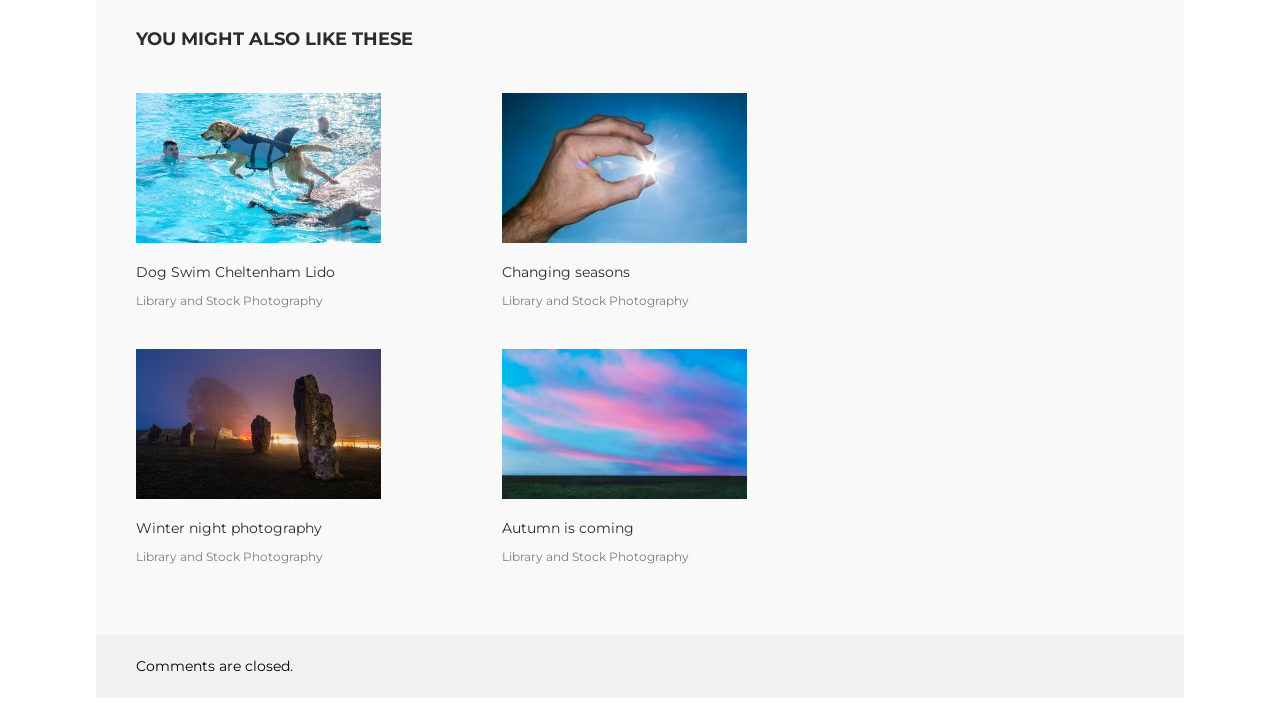Is the comment section open on the webpage?
Analyze the screenshot and provide a detailed answer to the question.

The comment section is not open on the webpage, as indicated by the static text 'Comments are closed.' located at the bottom of the webpage.